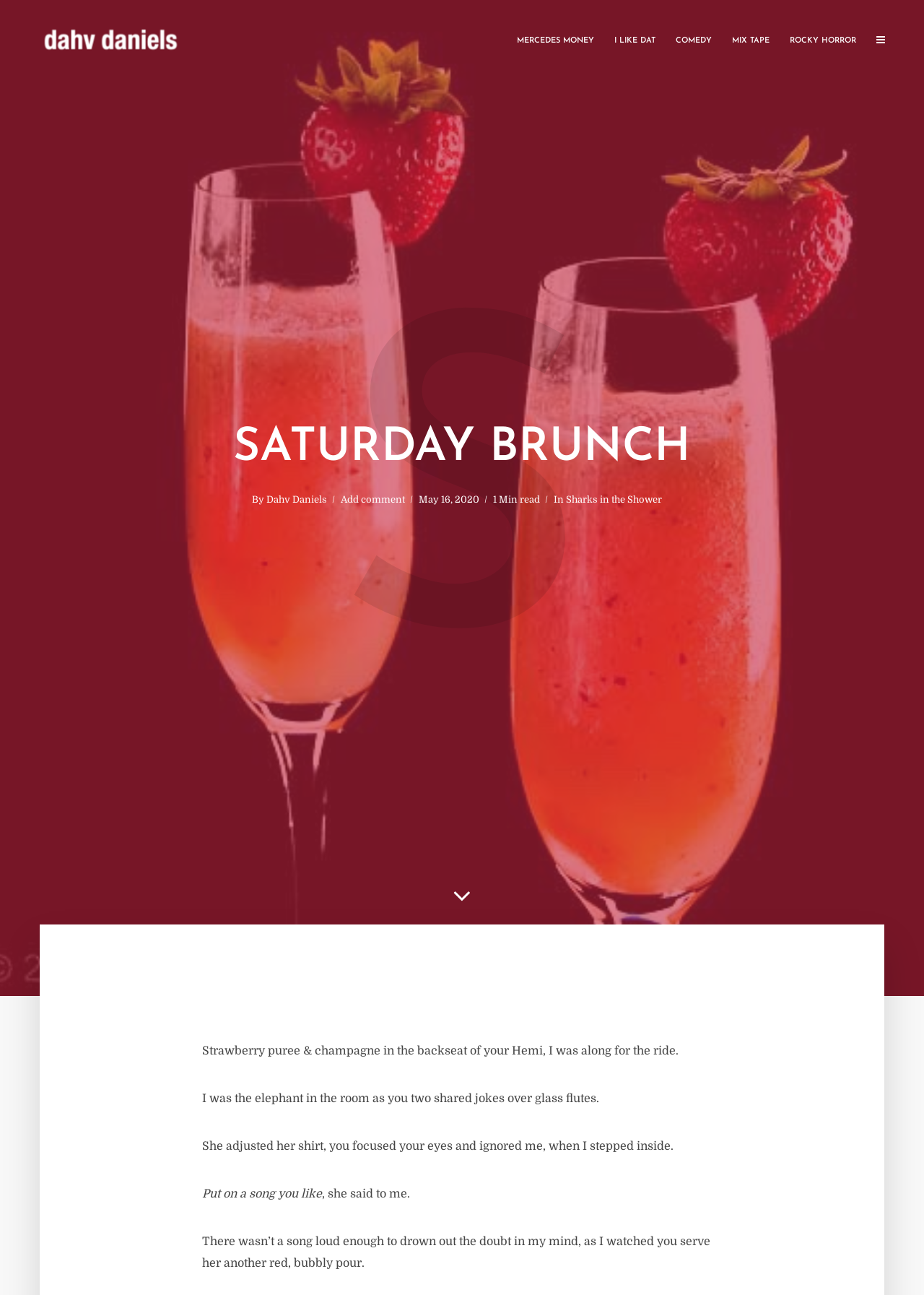What is the drink being served?
Please respond to the question with as much detail as possible.

The drink being served is strawberry puree and champagne, which can be inferred from the text 'Strawberry puree & champagne in the backseat of your Hemi...'.